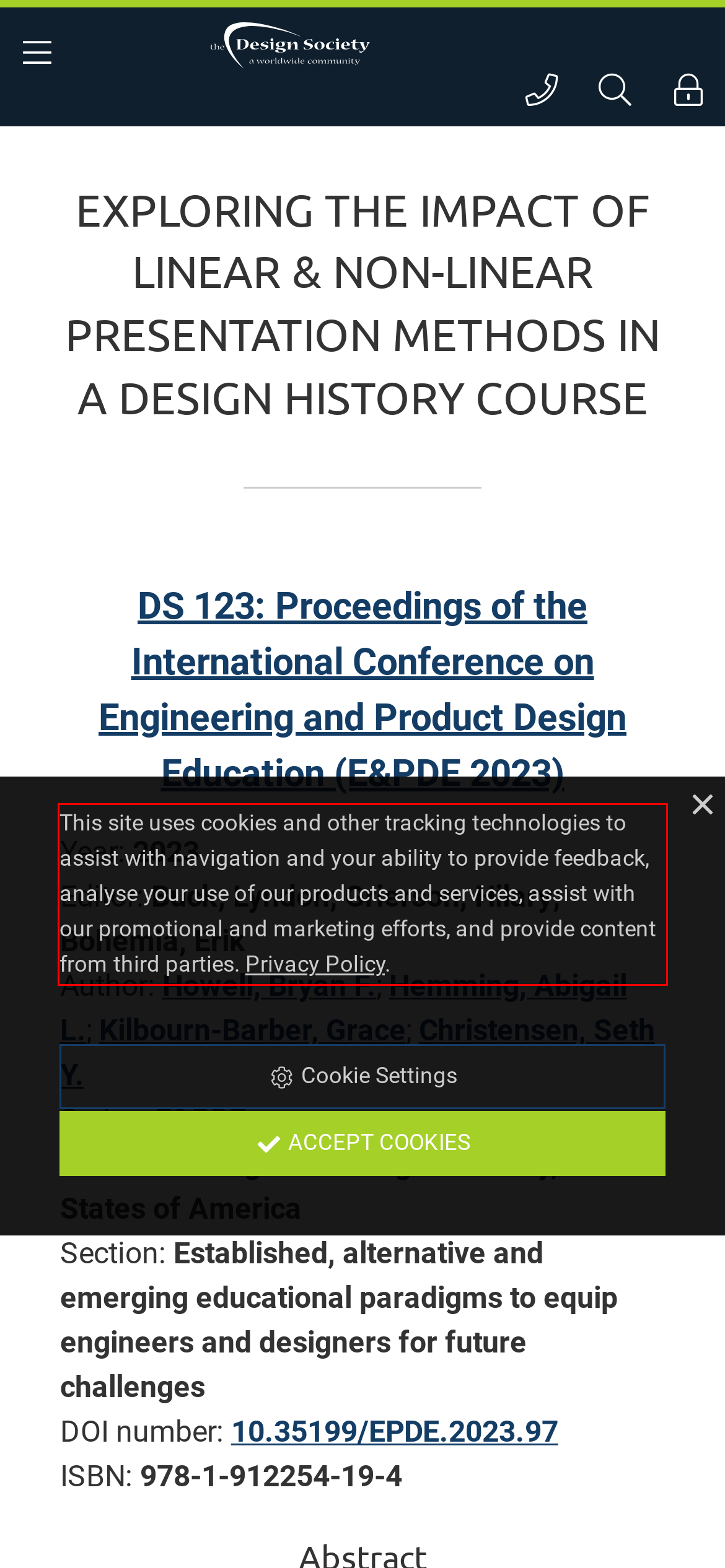Analyze the red bounding box in the provided webpage screenshot and generate the text content contained within.

This site uses cookies and other tracking technologies to assist with navigation and your ability to provide feedback, analyse your use of our products and services, assist with our promotional and marketing efforts, and provide content from third parties. Privacy Policy.